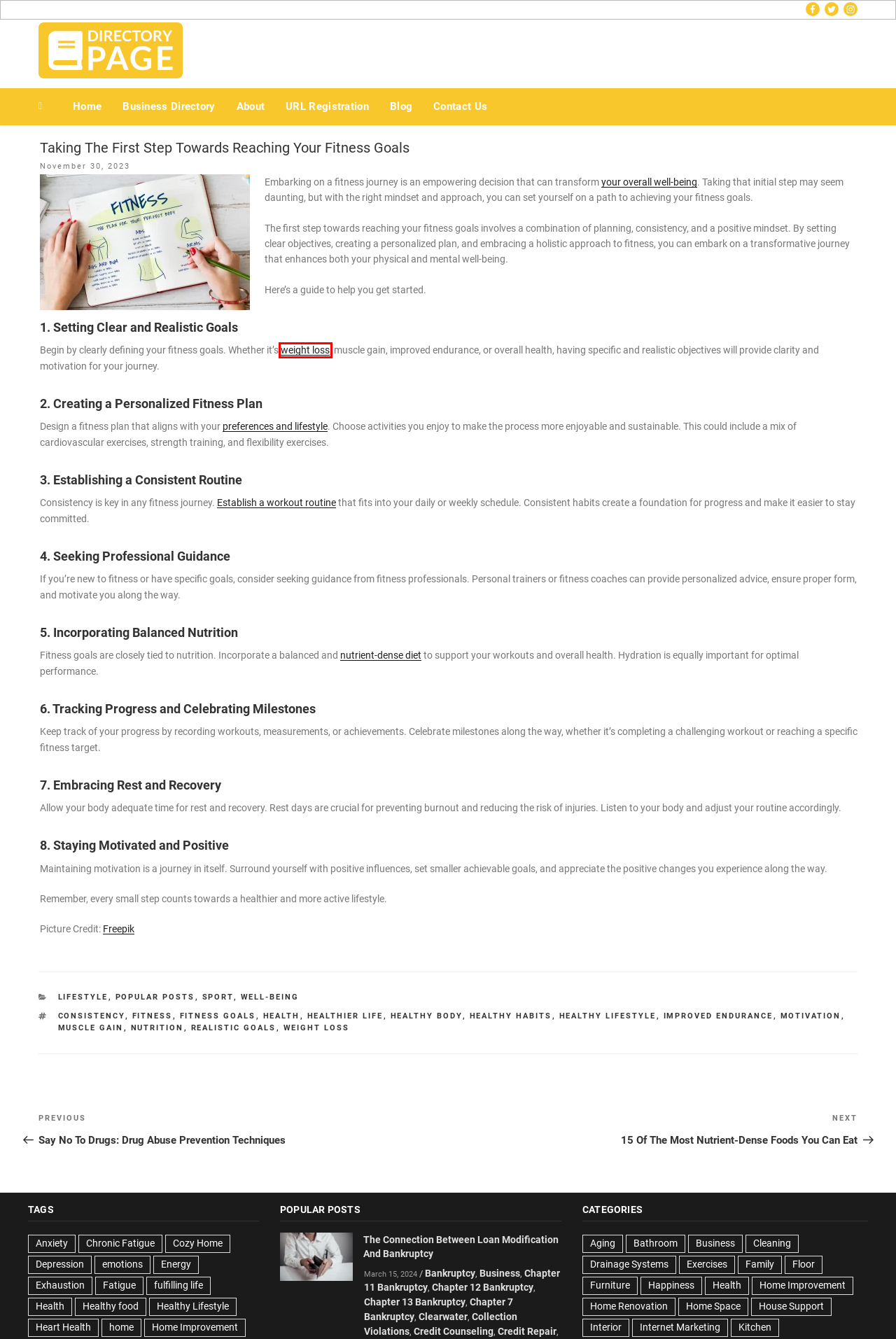You have a screenshot of a webpage with a red rectangle bounding box around an element. Identify the best matching webpage description for the new page that appears after clicking the element in the bounding box. The descriptions are:
A. Cleaning Partners USA, LLC - Directory Page
B. Healthy And Unhealthy Fats: What's The Difference?
C. Chronic Fatigue and Exhaustion: 7 Possible Causes
D. Free Local Small Business Directory | Local listings worldwide
E. Blog - Directory Page
F. How Excess Weight Affects Your Life
G. Contact Us - Directory Page
H. How To Use Exercise As A Stress Reliever

F